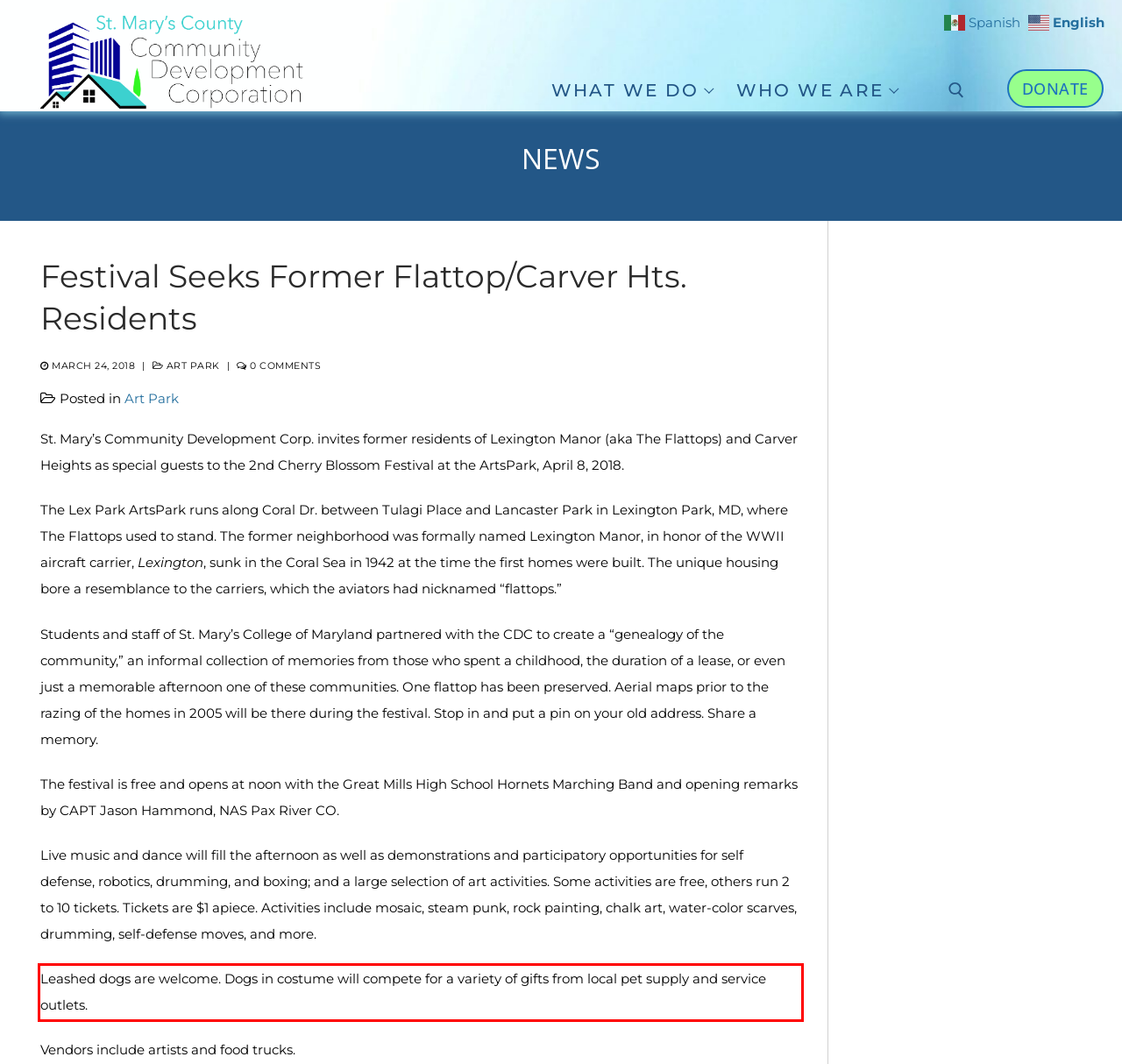Identify the red bounding box in the webpage screenshot and perform OCR to generate the text content enclosed.

Leashed dogs are welcome. Dogs in costume will compete for a variety of gifts from local pet supply and service outlets.